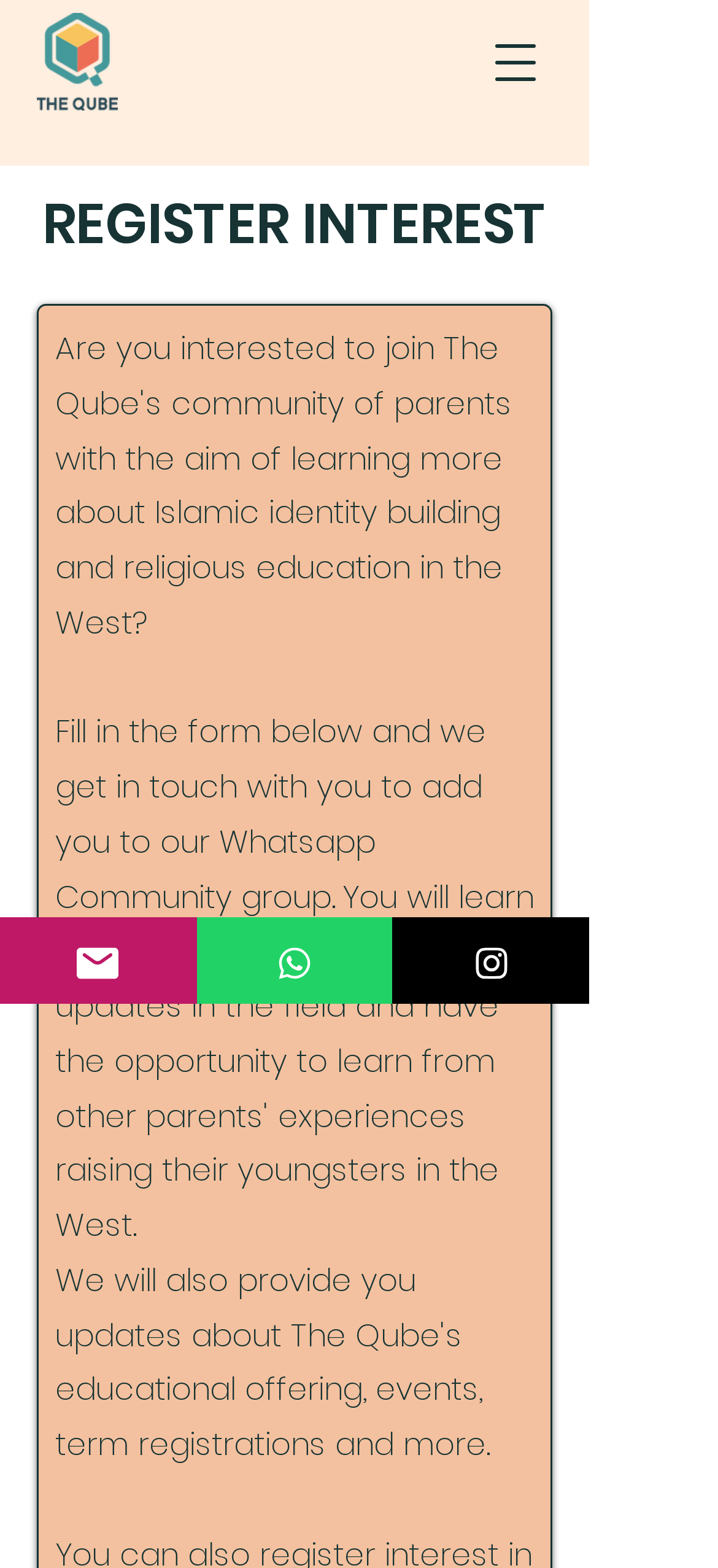Describe all significant elements and features of the webpage.

The webpage is titled "IOI | The Qube" and features a prominent logo image at the top left corner, which is a clickable link. Below the logo, there is a button to open a navigation menu, situated at the top right corner. 

Adjacent to the navigation button is a heading that reads "REGISTER INTEREST", which spans across the top section of the page. 

In the middle section of the page, there is a small, non-descriptive text element containing a single whitespace character. 

At the bottom of the page, there are three social media links, aligned horizontally, with their corresponding icons displayed next to each link. The links are for Email, WhatsApp, and Instagram, and they are positioned from left to right in that order.